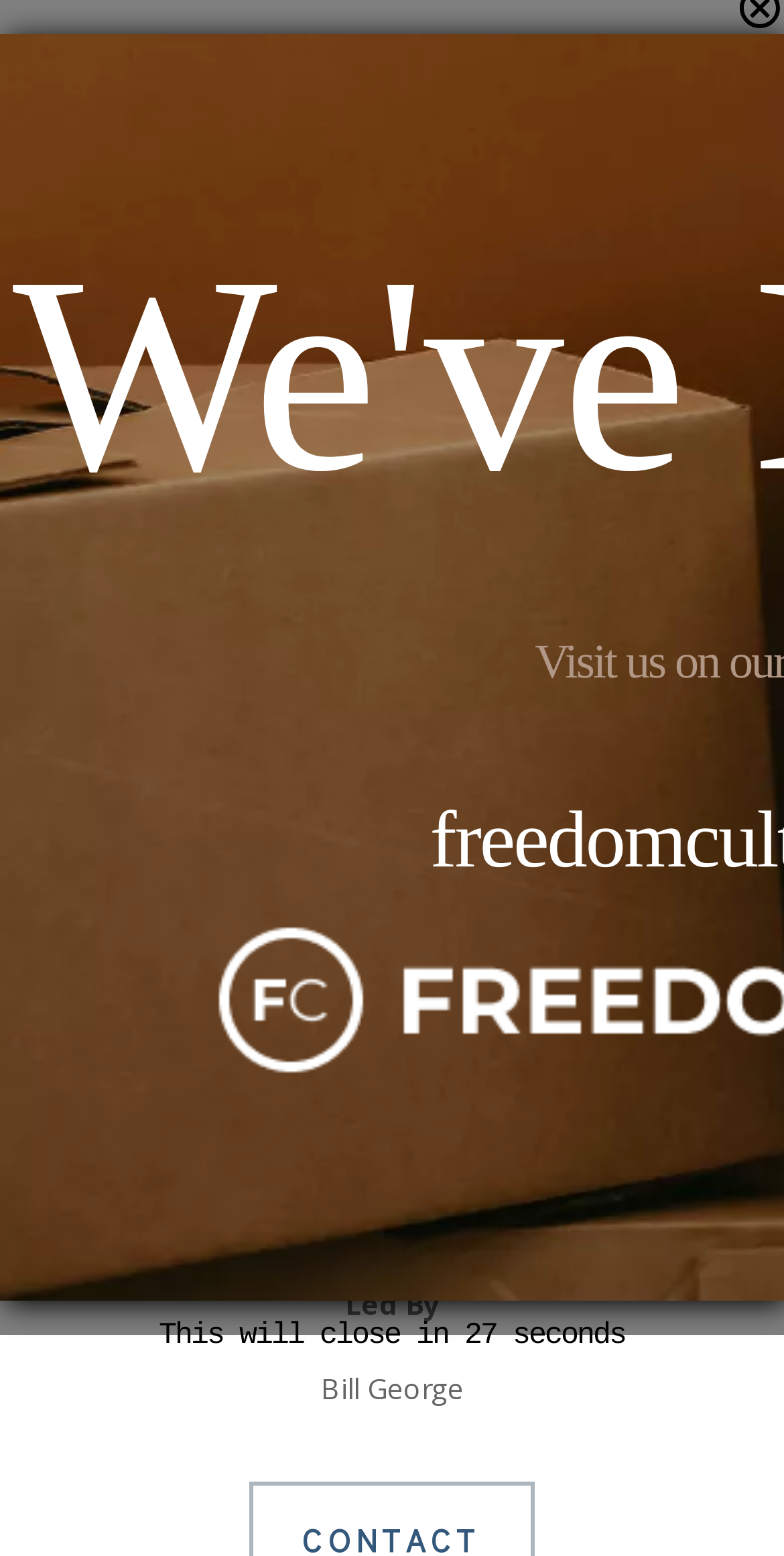What is the duration of the healing rooms?
Using the visual information, answer the question in a single word or phrase.

2 PM to 4 PM